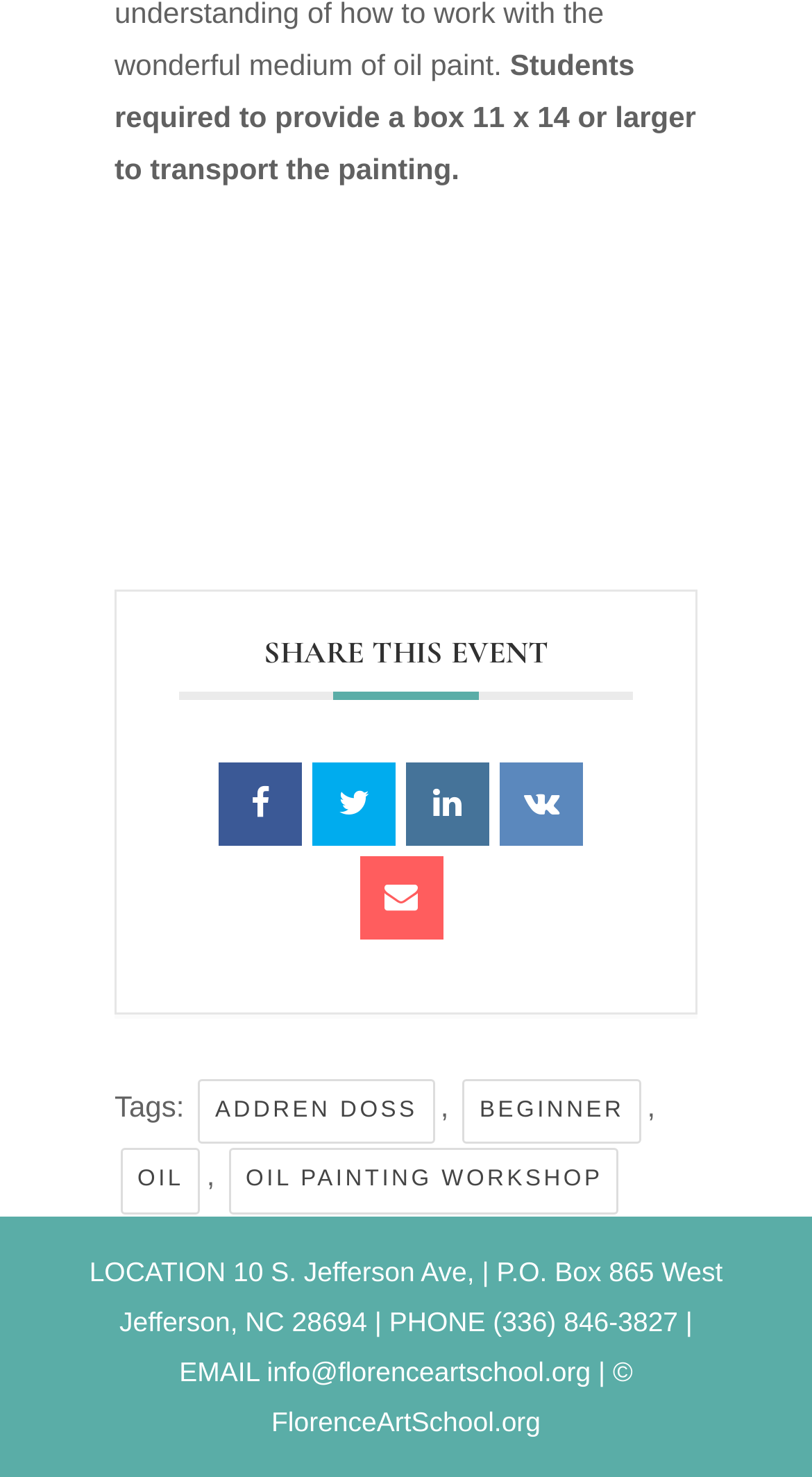What is the phone number of Florence Art School?
Based on the screenshot, give a detailed explanation to answer the question.

The webpage provides the phone number of Florence Art School, which is mentioned in the StaticText element at the bottom of the page, stating 'LOCATION ... | PHONE (336) 846-3827 | ...'.